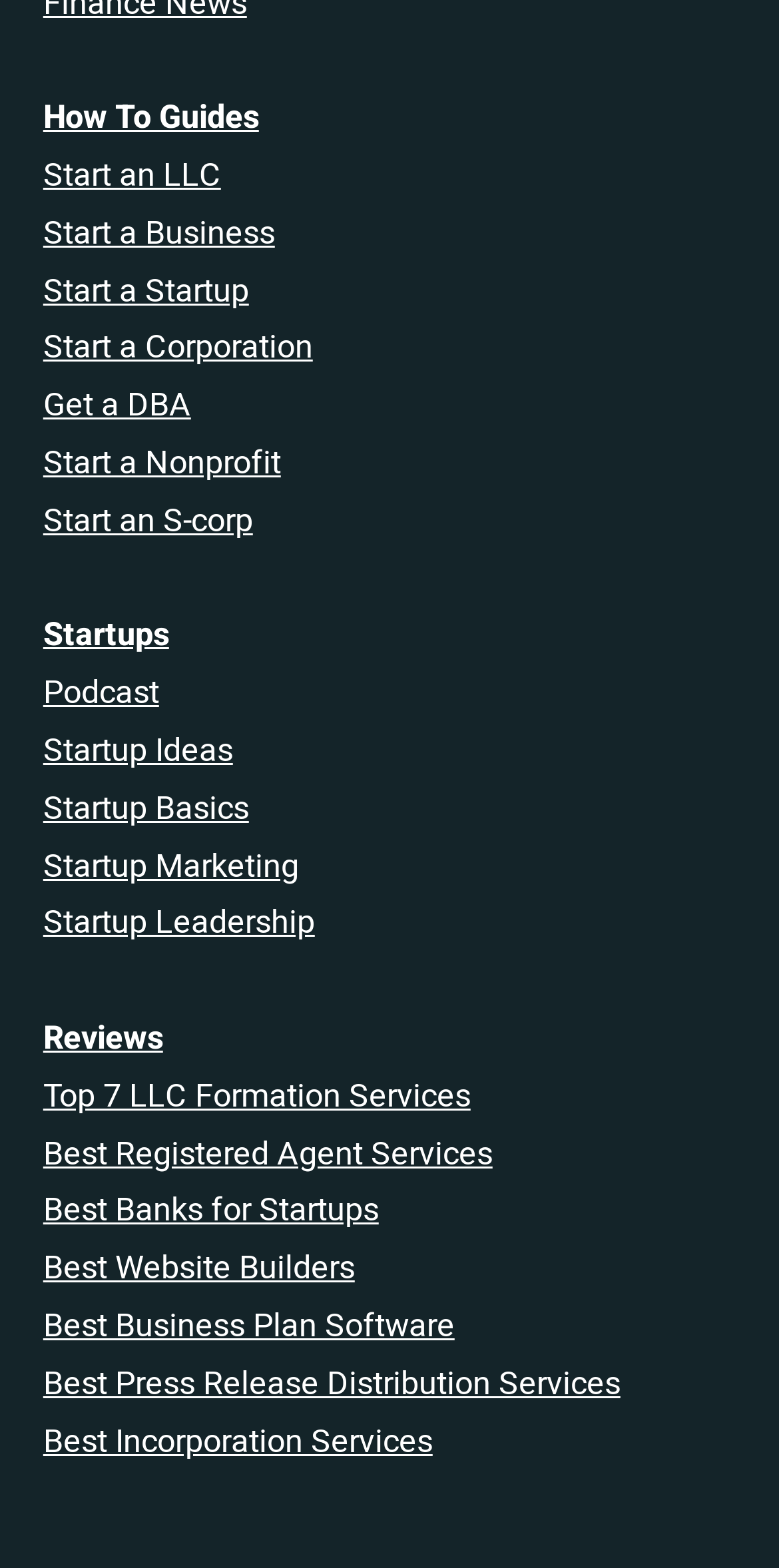Identify the bounding box coordinates for the UI element described as: "Best Business Plan Software". The coordinates should be provided as four floats between 0 and 1: [left, top, right, bottom].

[0.055, 0.83, 0.584, 0.861]